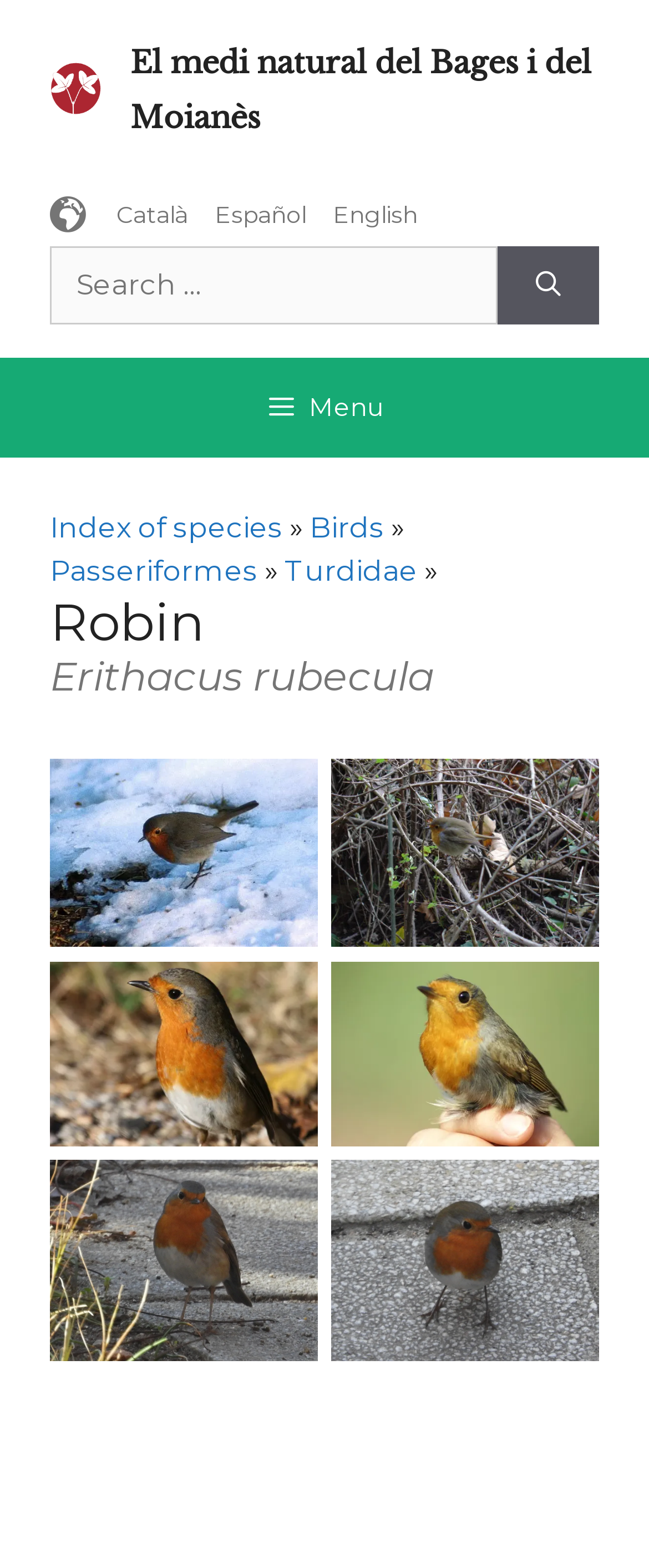Please determine the bounding box coordinates, formatted as (top-left x, top-left y, bottom-right x, bottom-right y), with all values as floating point numbers between 0 and 1. Identify the bounding box of the region described as: Index of species

[0.077, 0.326, 0.436, 0.347]